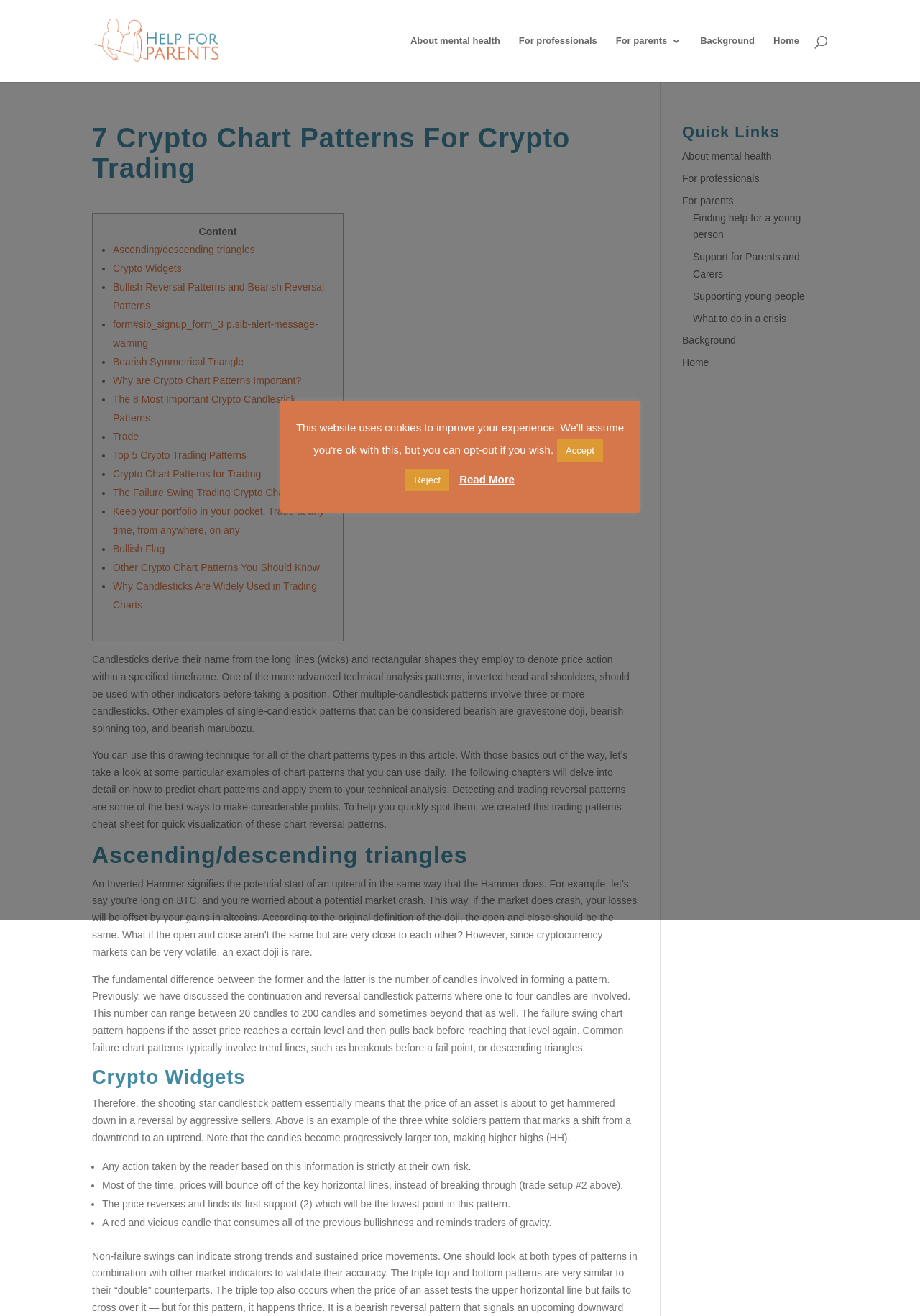Identify the bounding box coordinates for the UI element described as: "Home".

[0.841, 0.027, 0.869, 0.062]